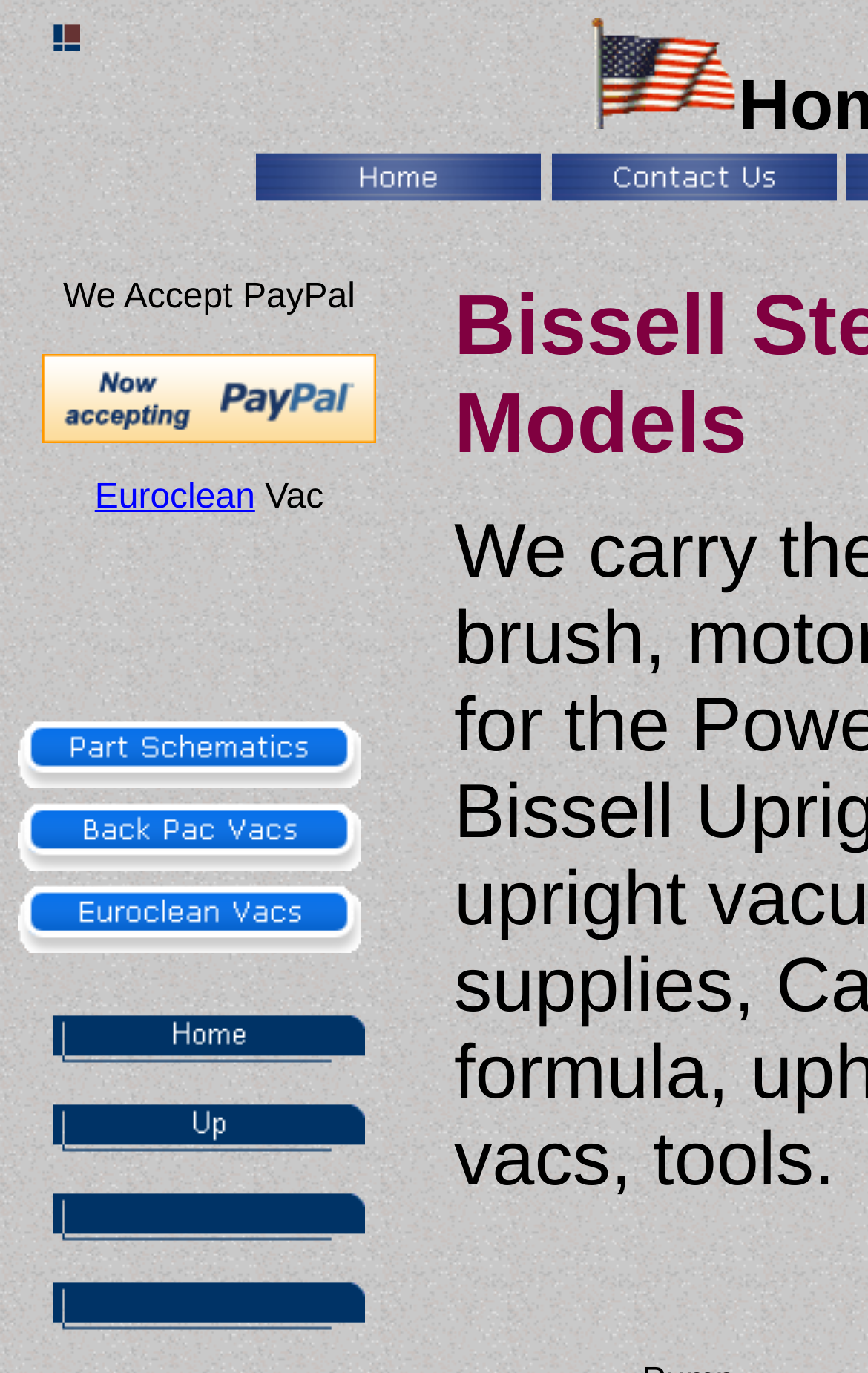Please identify the bounding box coordinates of the clickable area that will allow you to execute the instruction: "Click on Home".

[0.296, 0.107, 0.624, 0.135]